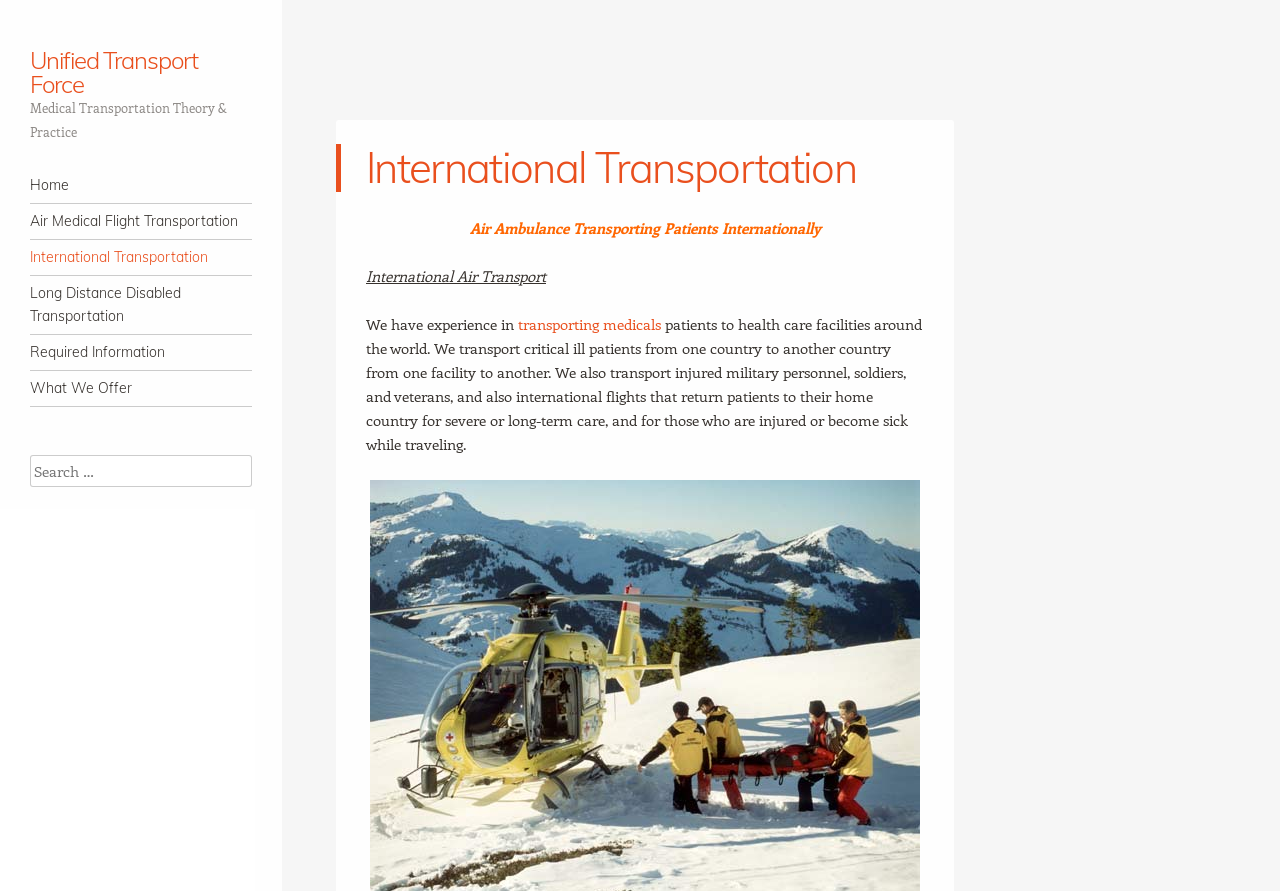Answer this question in one word or a short phrase: What type of patients are transported?

Critical ill patients